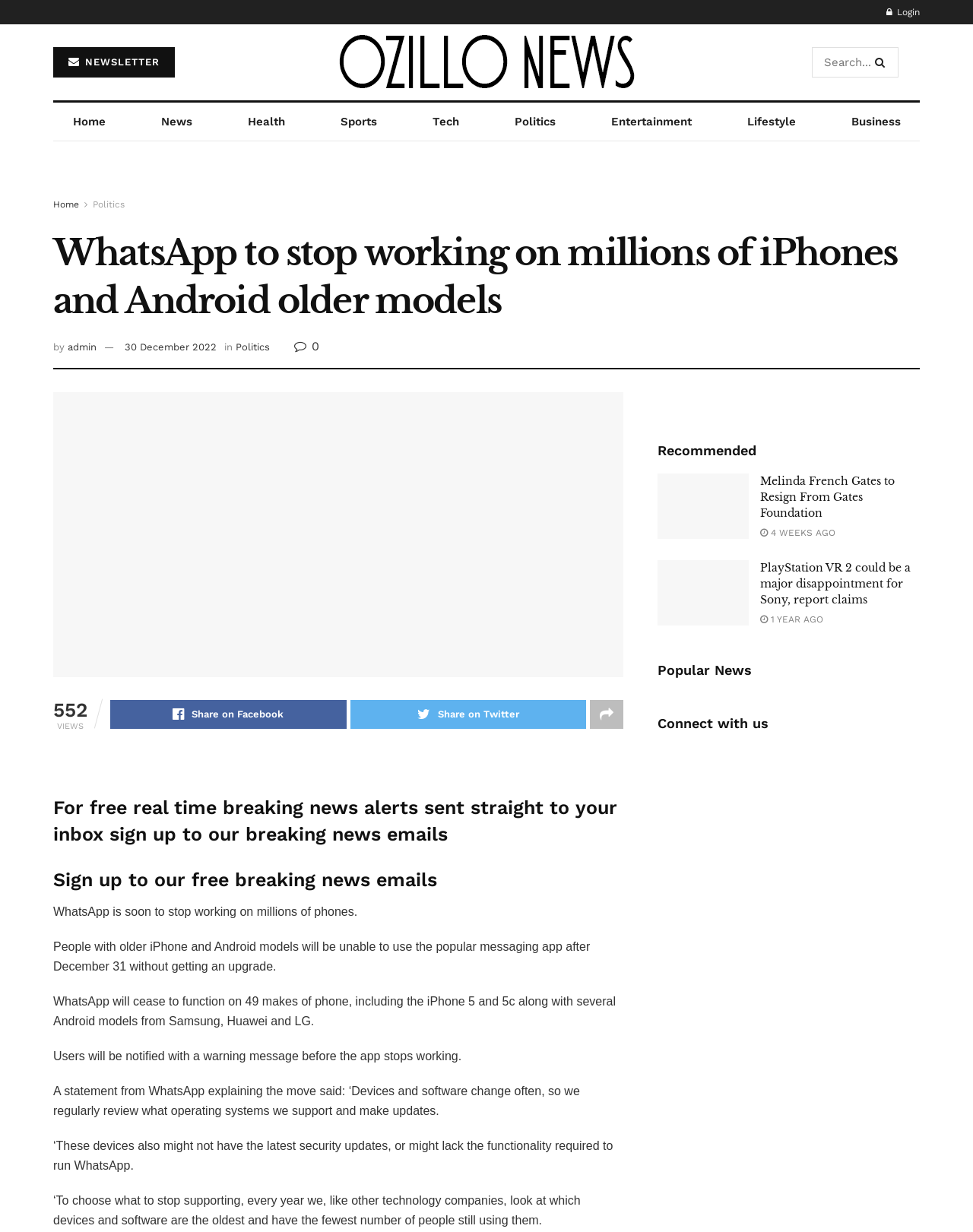Please identify the bounding box coordinates of the region to click in order to complete the task: "Search for news". The coordinates must be four float numbers between 0 and 1, specified as [left, top, right, bottom].

[0.834, 0.038, 0.923, 0.063]